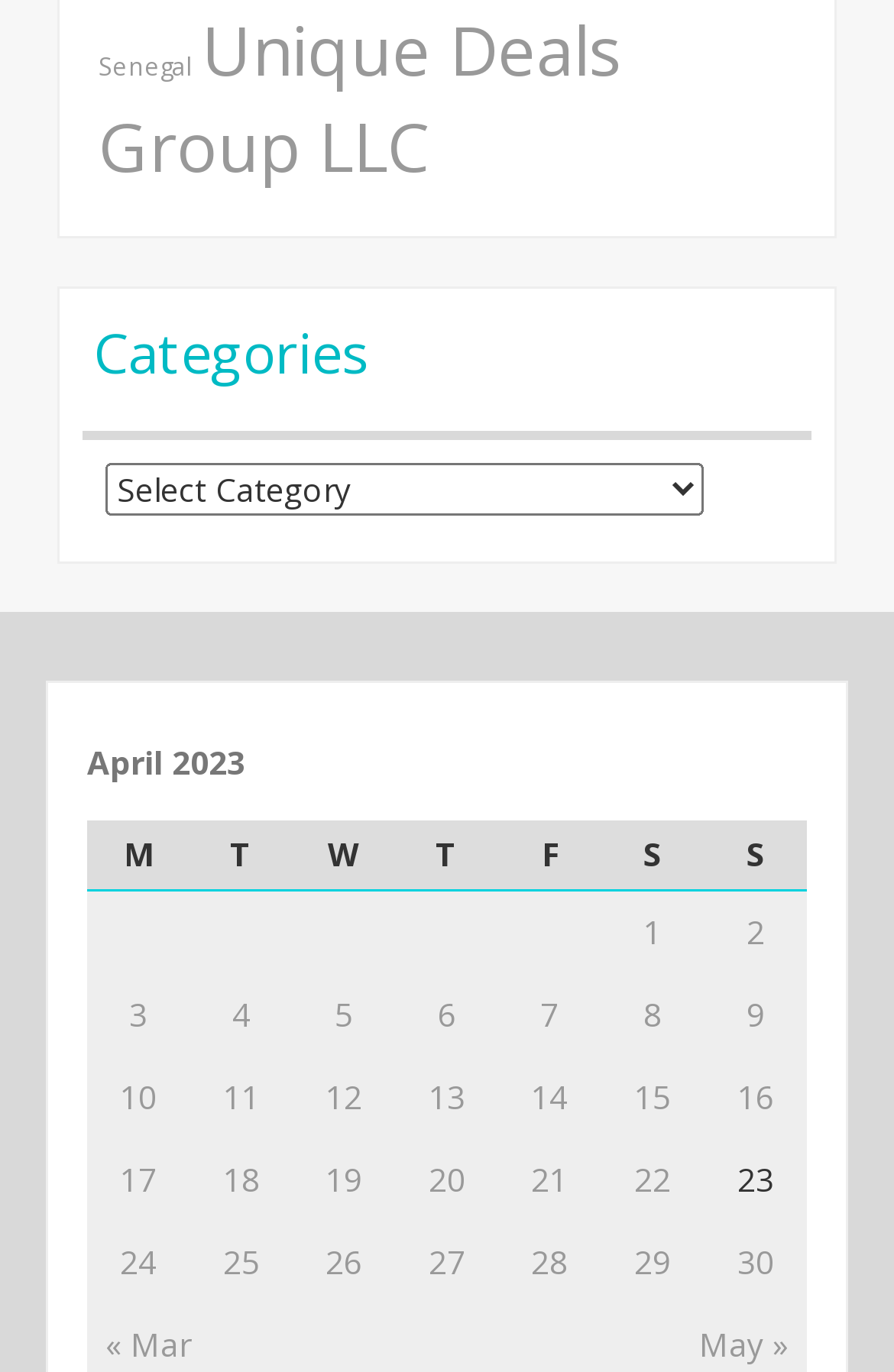How many categories are there?
Based on the image, answer the question with as much detail as possible.

I counted the number of column headers in the grid, which are M, T, W, T, F, S, and S, so there are 7 categories.